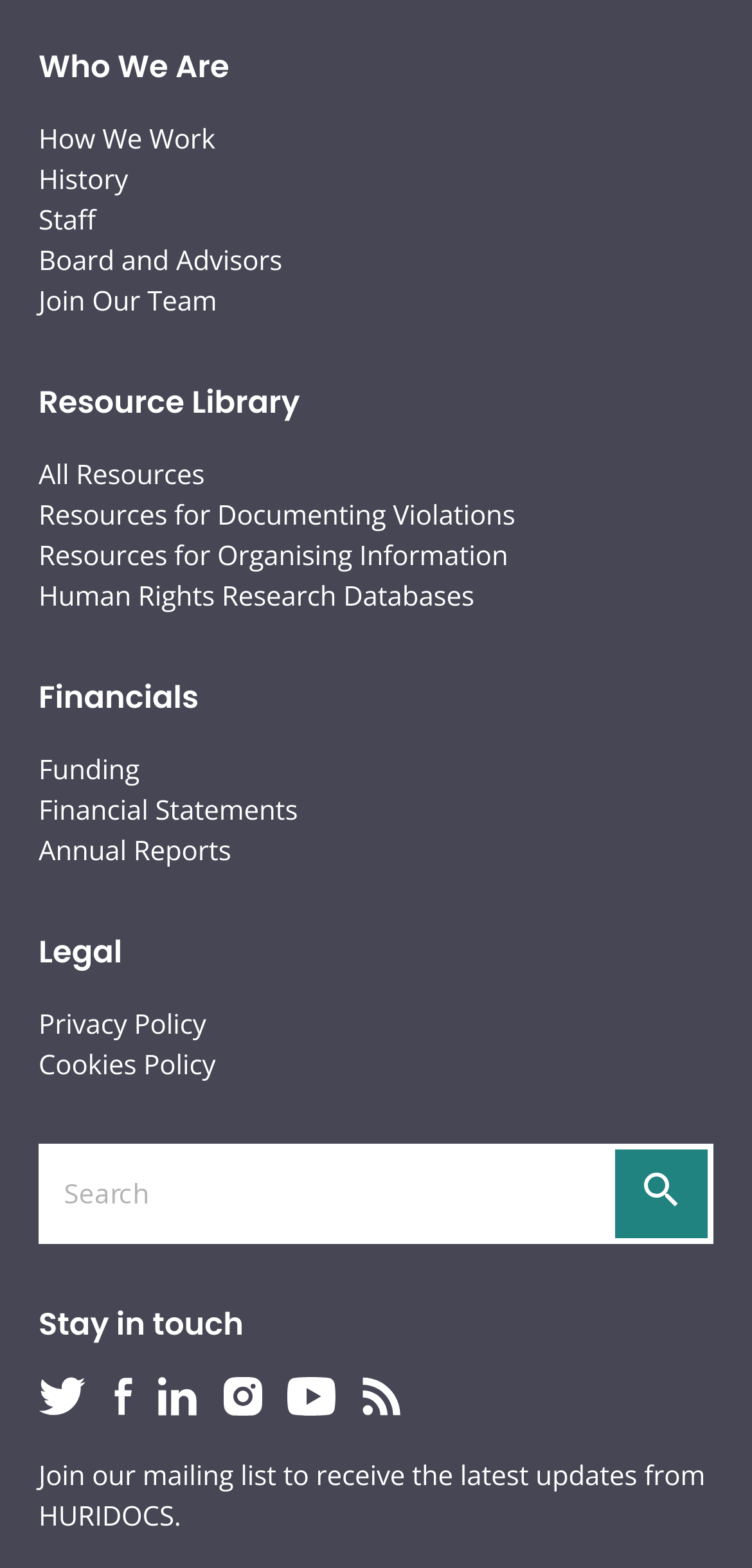Could you provide the bounding box coordinates for the portion of the screen to click to complete this instruction: "Follow HURIDOCS on Twitter"?

[0.051, 0.886, 0.115, 0.912]